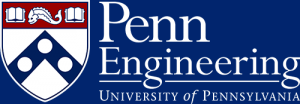Create an extensive and detailed description of the image.

The image features the official logo of Penn Engineering, representing the School of Engineering and Applied Science at the University of Pennsylvania. The logo displays a distinct shield at the top, which contains symbols that reflect the institution's academic heritage. Beneath the shield, the text "Penn Engineering" is prominently displayed, followed by "University of Pennsylvania," signifying its affiliation with one of the Ivy League's prestigious universities. The deep blue background complements the logo's design, emphasizing its recognition and affiliation within higher education.